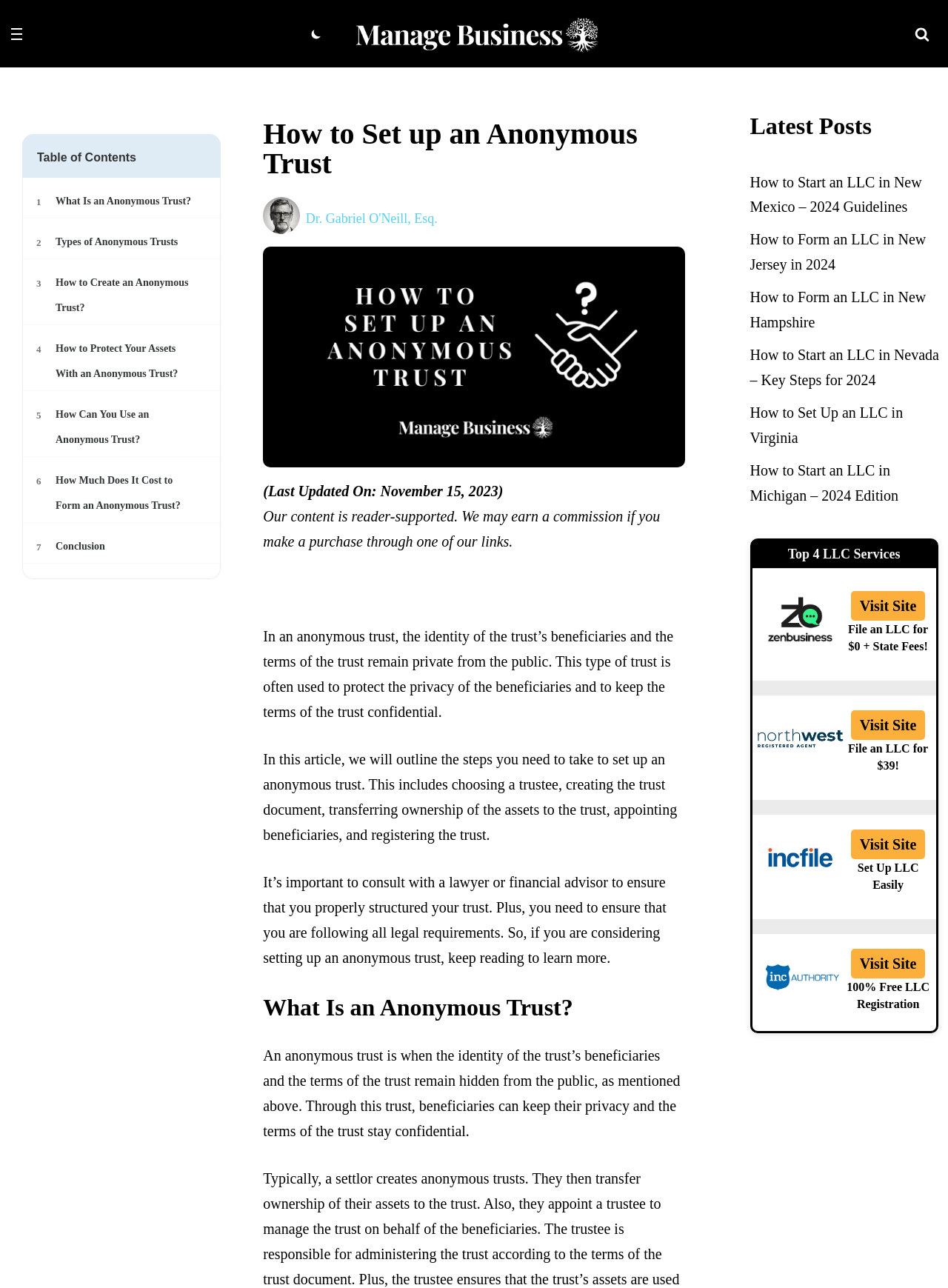Identify the bounding box of the HTML element described as: "title="ZenBusiness - Generic LLC Filing"".

[0.797, 0.463, 0.89, 0.505]